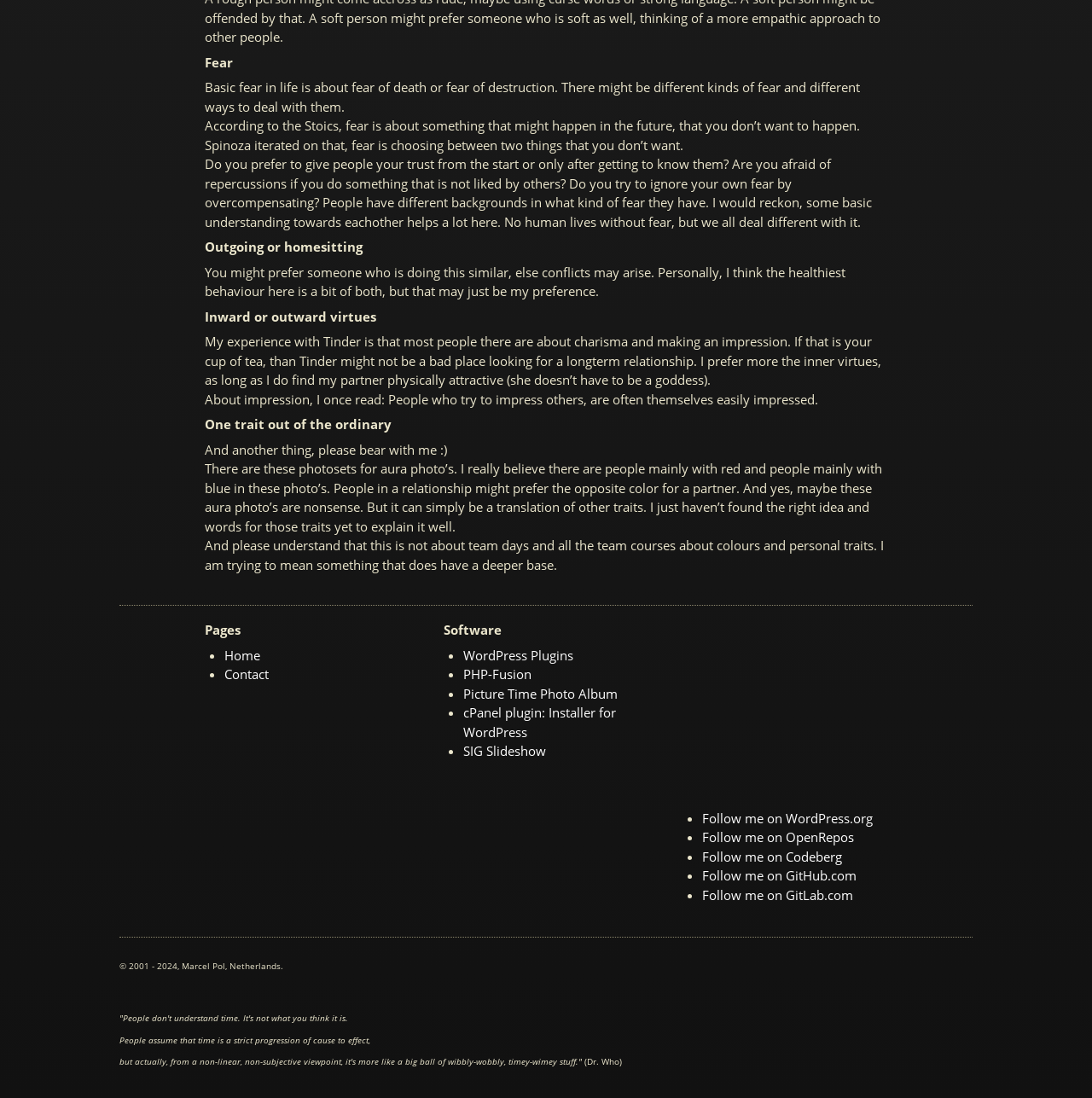What is the author's preference for virtues in a partner?
Look at the image and provide a short answer using one word or a phrase.

Inner virtues